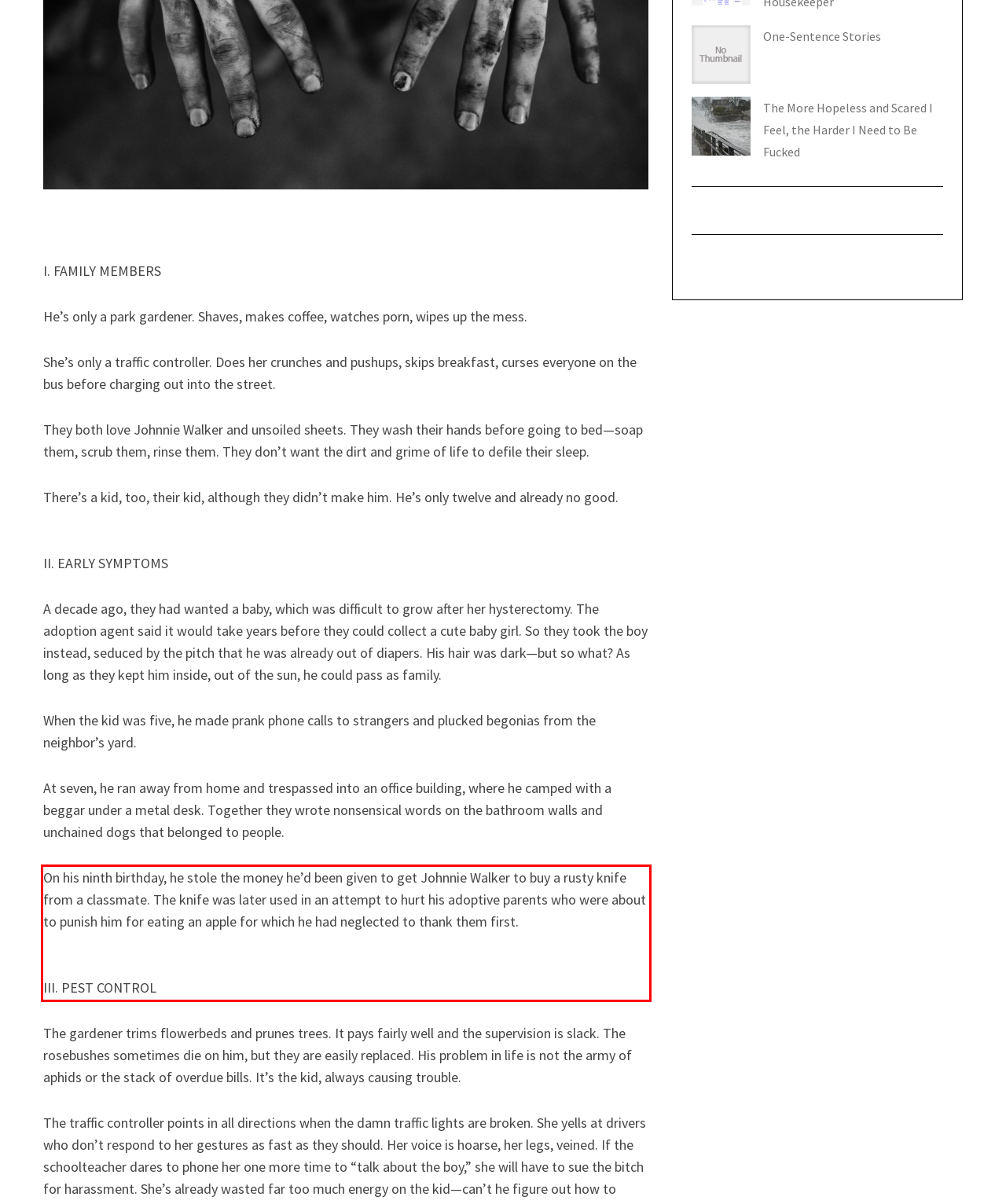Within the screenshot of the webpage, locate the red bounding box and use OCR to identify and provide the text content inside it.

On his ninth birthday, he stole the money he’d been given to get Johnnie Walker to buy a rusty knife from a classmate. The knife was later used in an attempt to hurt his adoptive parents who were about to punish him for eating an apple for which he had neglected to thank them first. III. PEST CONTROL